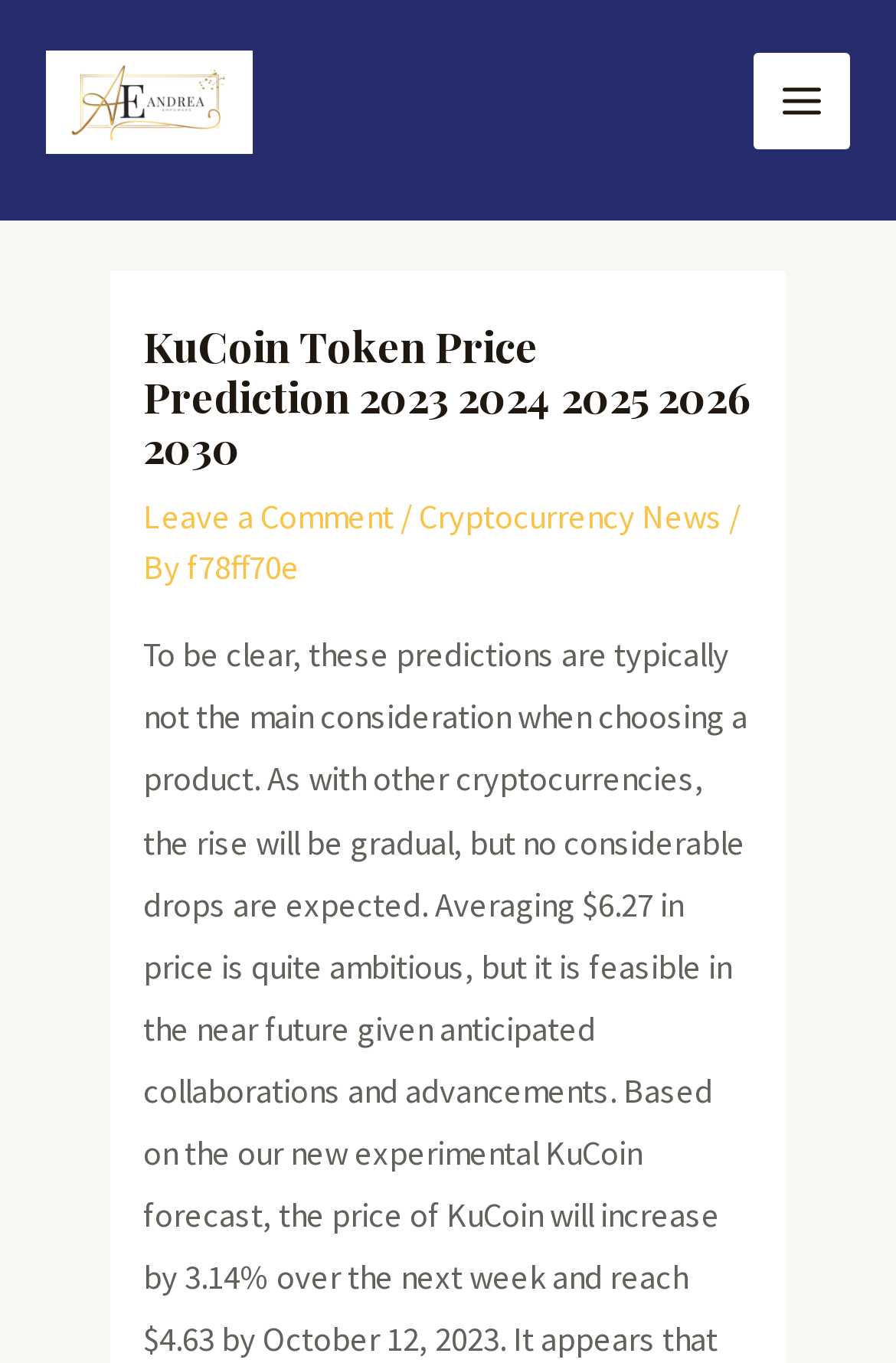Please answer the following question using a single word or phrase: 
What is the category of the article?

Cryptocurrency News